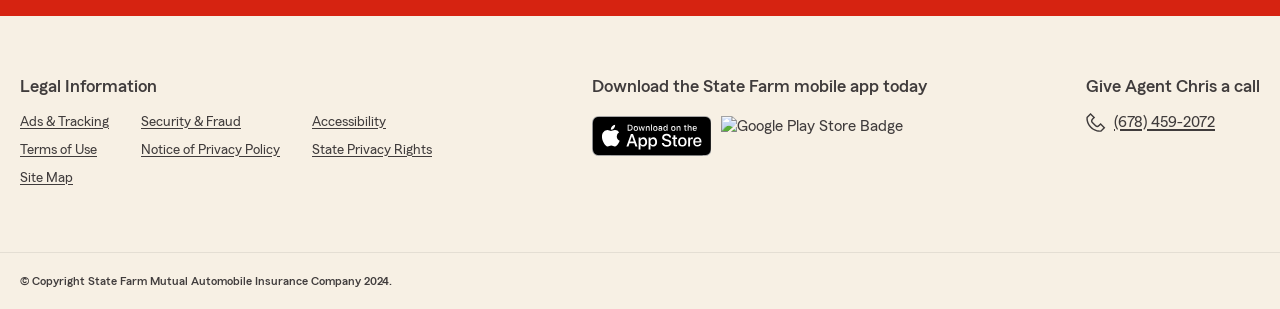Locate the bounding box coordinates of the area to click to fulfill this instruction: "View Ads & Tracking". The bounding box should be presented as four float numbers between 0 and 1, in the order [left, top, right, bottom].

[0.016, 0.362, 0.085, 0.427]